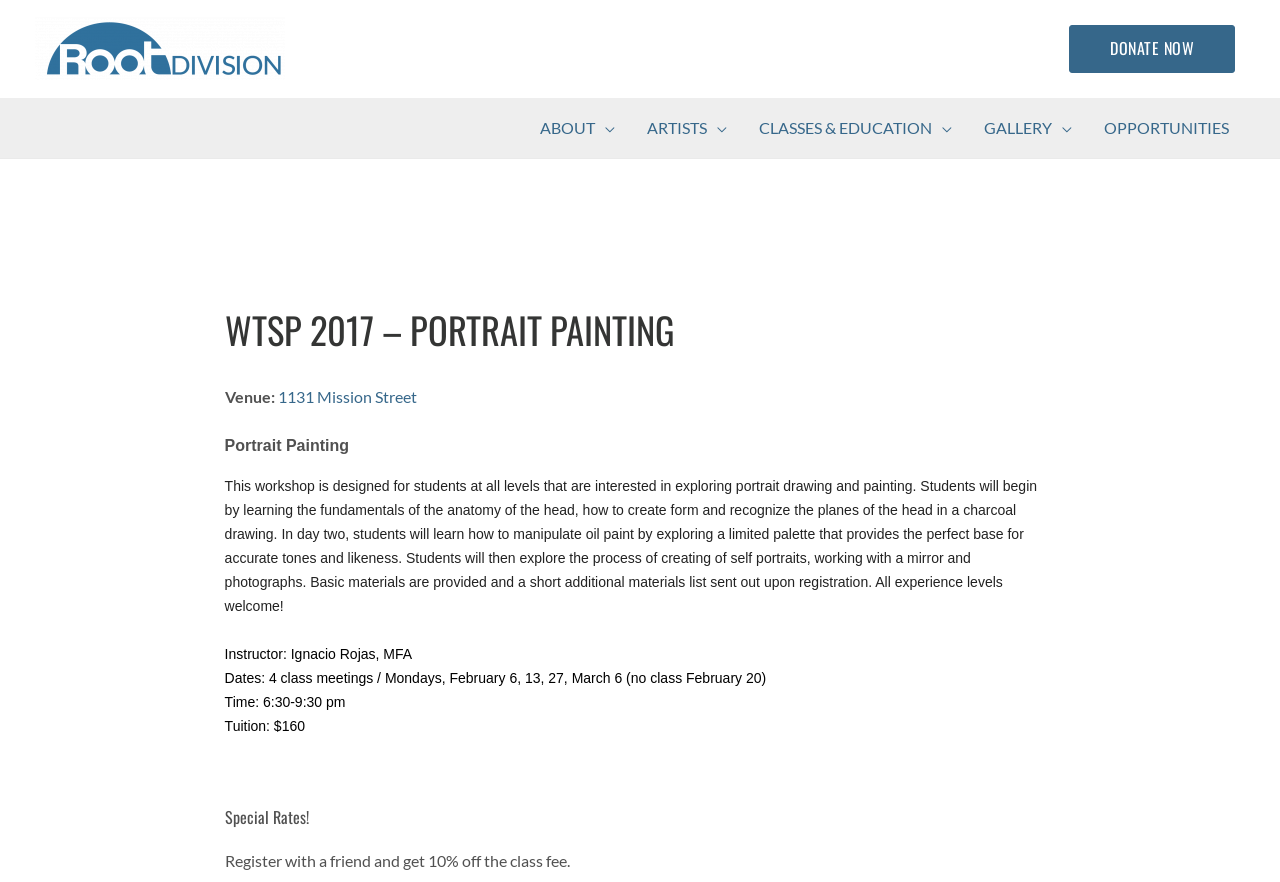Respond to the question below with a concise word or phrase:
What is the instructor's name?

Ignacio Rojas, MFA